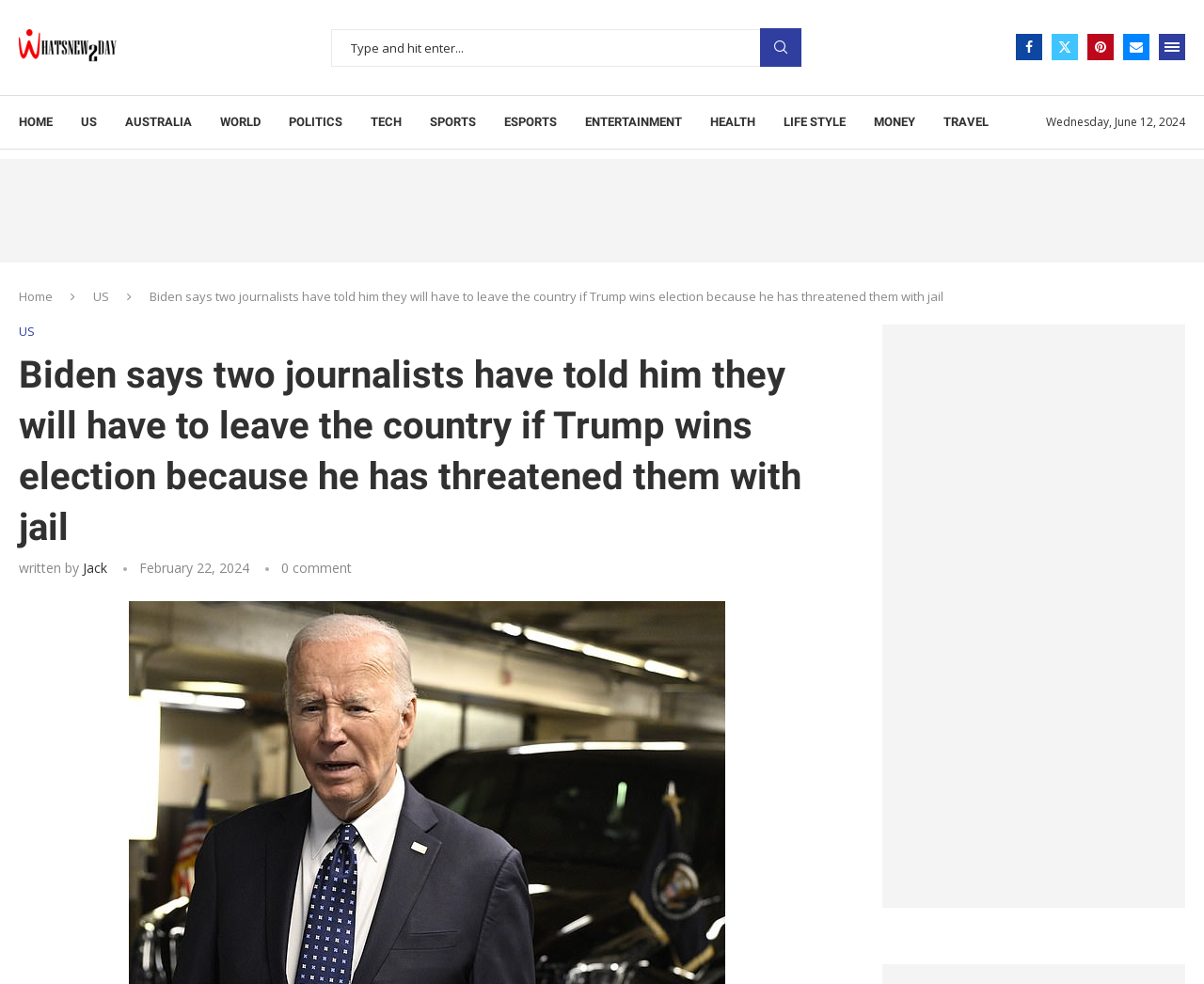Please indicate the bounding box coordinates for the clickable area to complete the following task: "Visit WhatsNew2Day homepage". The coordinates should be specified as four float numbers between 0 and 1, i.e., [left, top, right, bottom].

[0.016, 0.029, 0.097, 0.048]